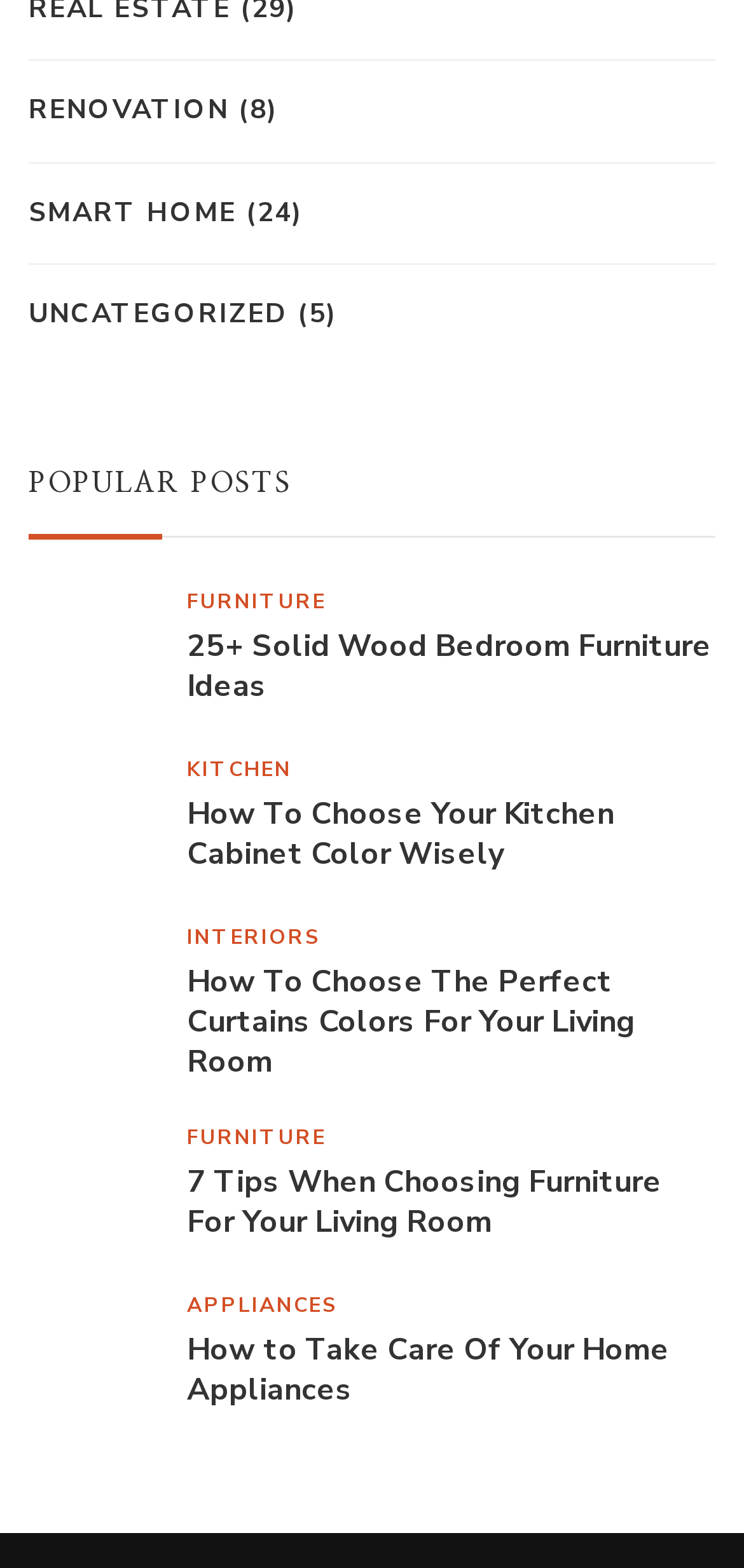Find the bounding box coordinates for the area you need to click to carry out the instruction: "Read the post about Yemen strikes". The coordinates should be four float numbers between 0 and 1, indicated as [left, top, right, bottom].

None